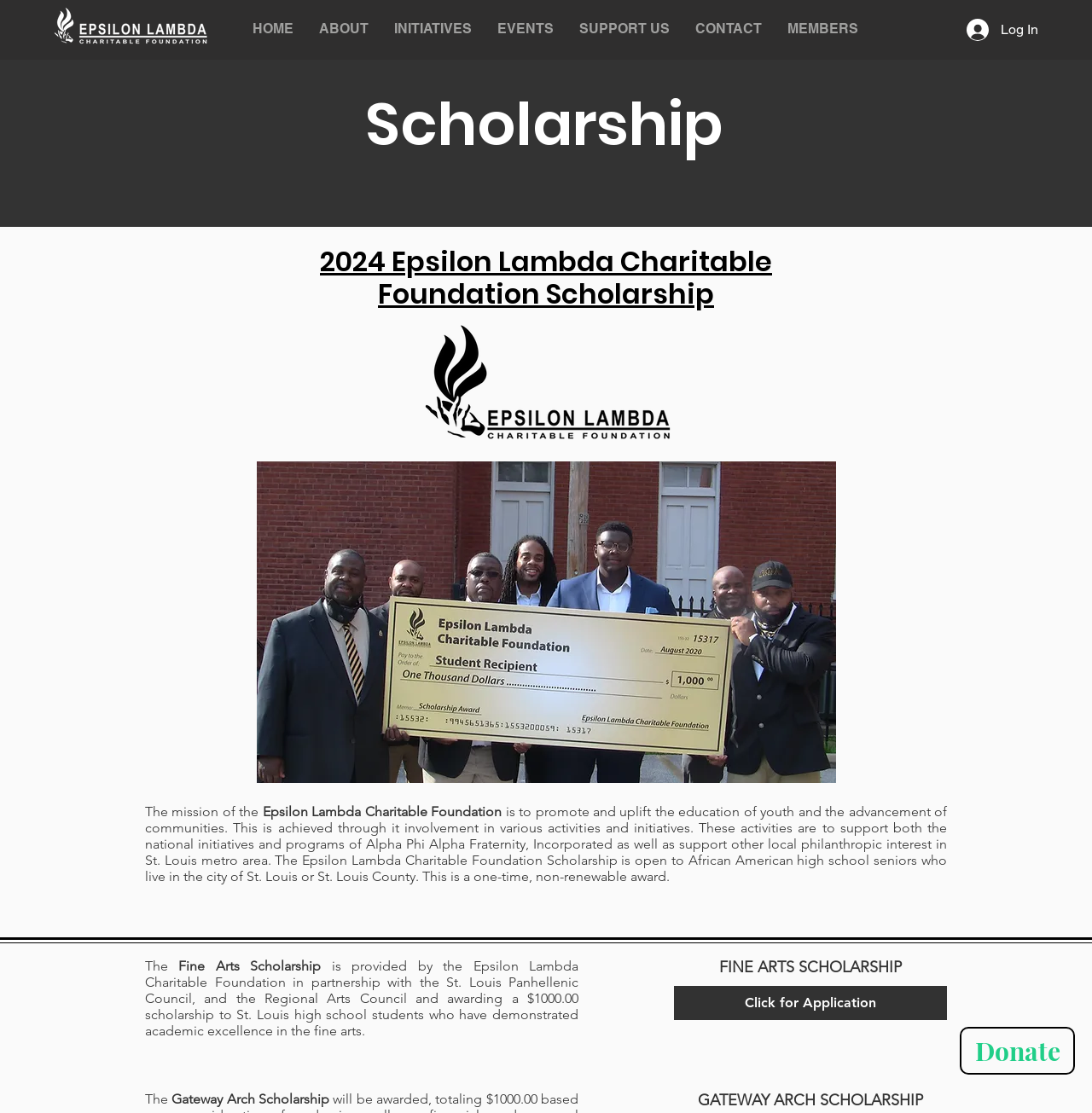Please identify the bounding box coordinates of the clickable element to fulfill the following instruction: "Click the Log In button". The coordinates should be four float numbers between 0 and 1, i.e., [left, top, right, bottom].

[0.874, 0.012, 0.962, 0.041]